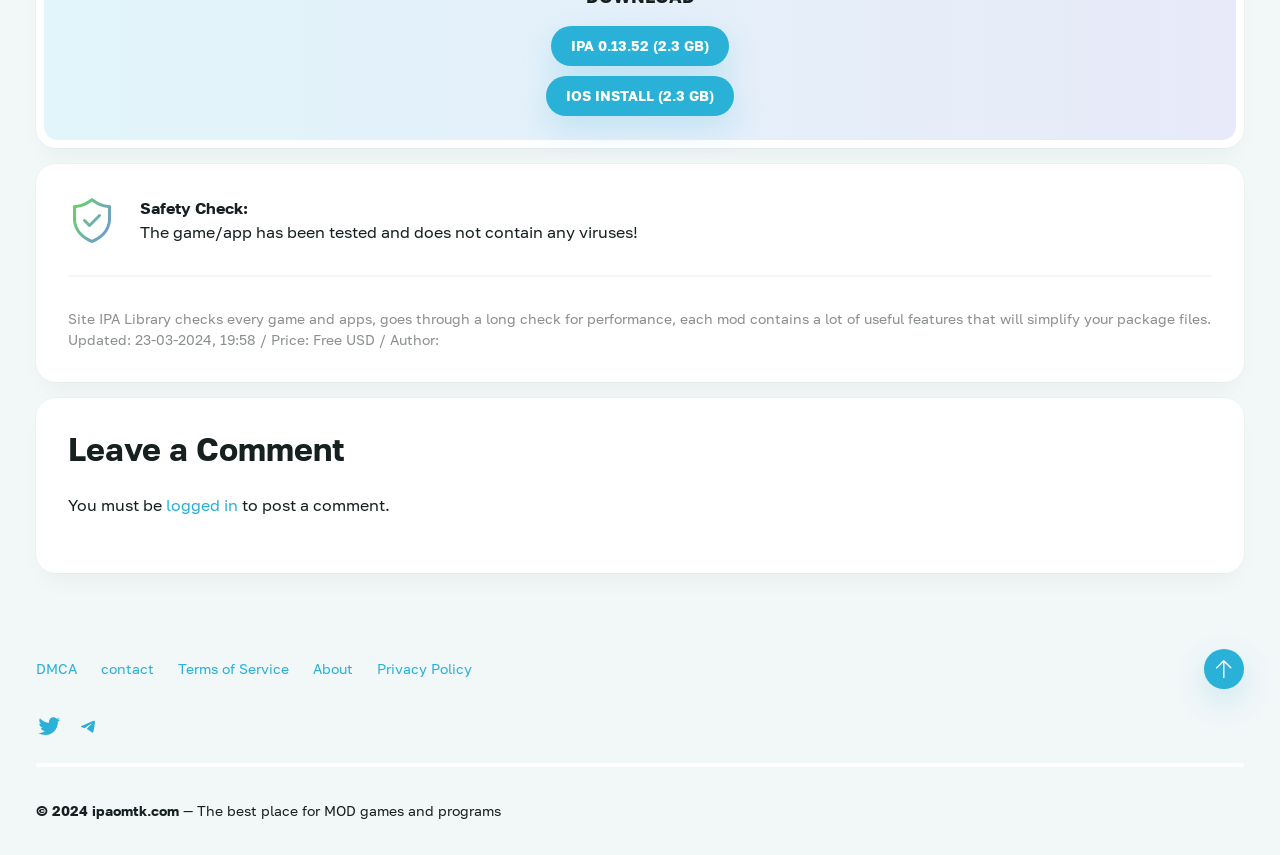Please identify the bounding box coordinates of the element that needs to be clicked to execute the following command: "Check Terms of Service". Provide the bounding box using four float numbers between 0 and 1, formatted as [left, top, right, bottom].

[0.13, 0.759, 0.235, 0.805]